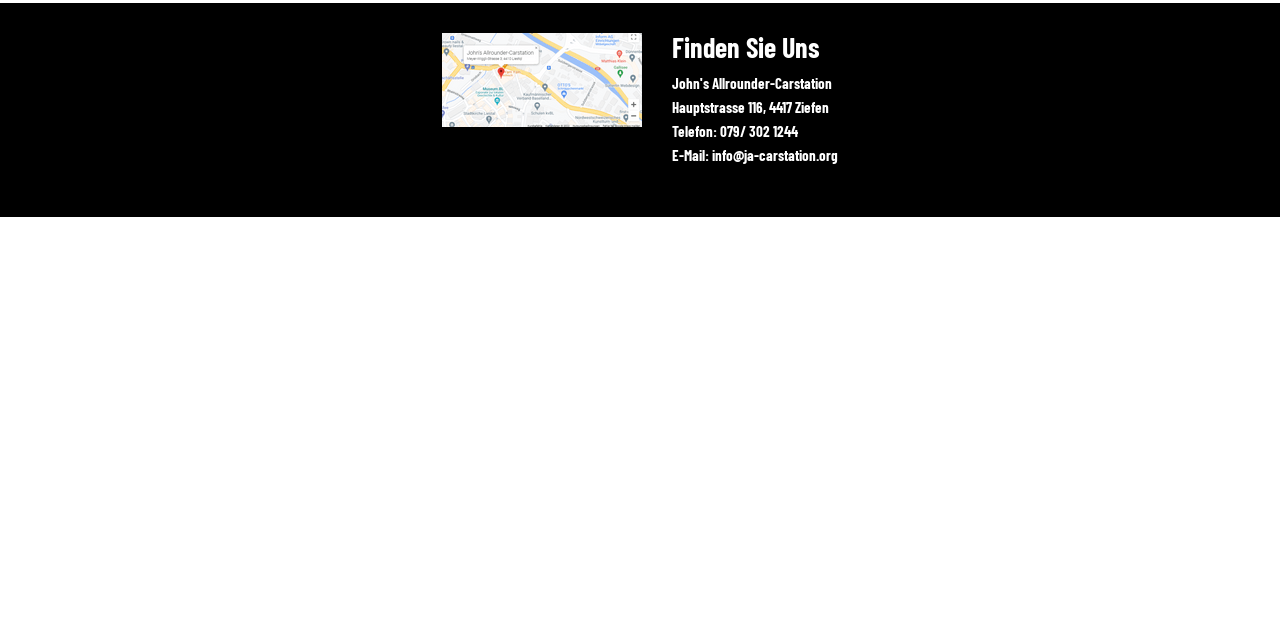Provide the bounding box coordinates in the format (top-left x, top-left y, bottom-right x, bottom-right y). All values are floating point numbers between 0 and 1. Determine the bounding box coordinate of the UI element described as: E-Mail: info@ja-carstation.org

[0.525, 0.224, 0.655, 0.261]